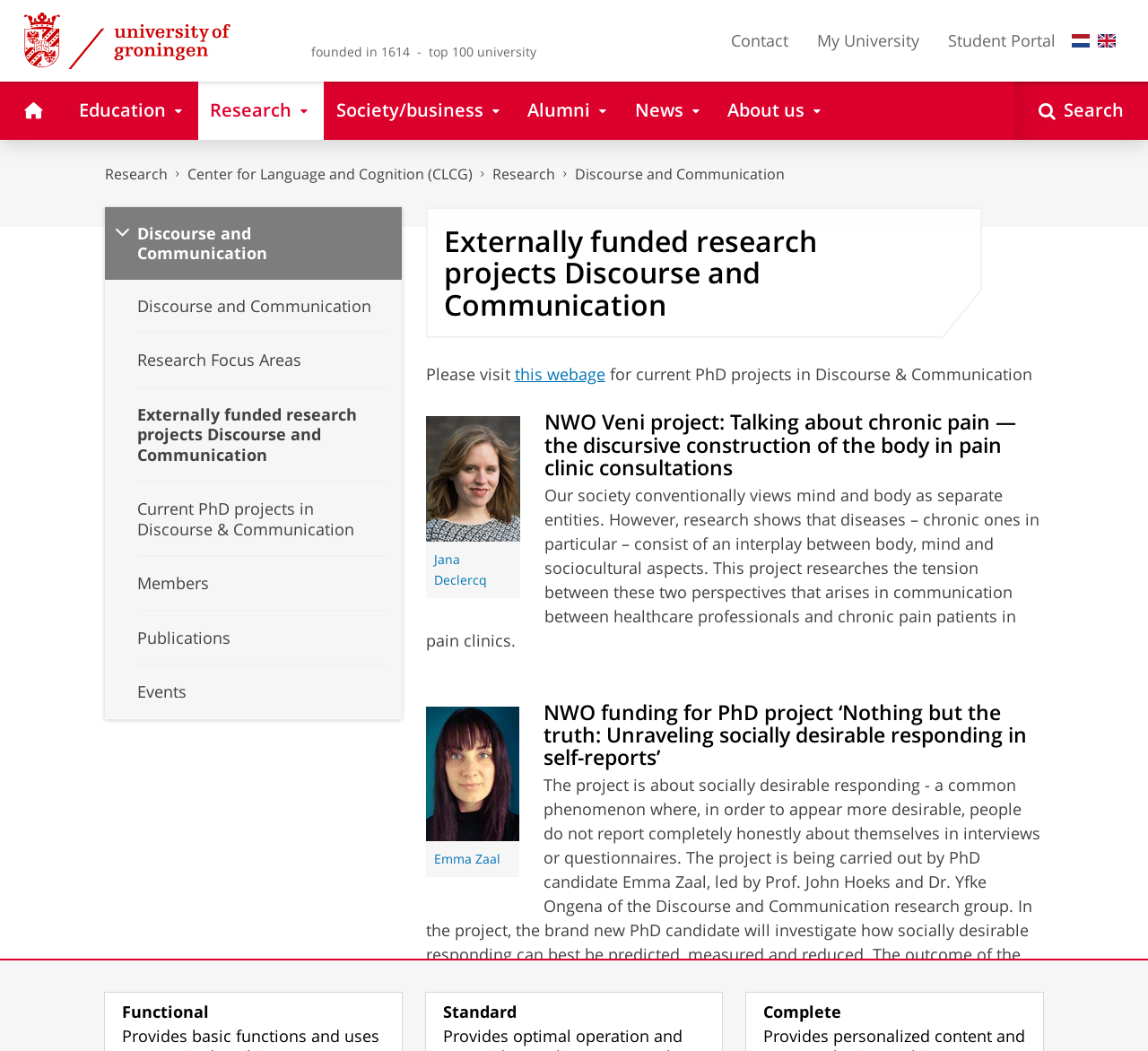Can you find the bounding box coordinates for the UI element given this description: "Jana Declercq"? Provide the coordinates as four float numbers between 0 and 1: [left, top, right, bottom].

[0.378, 0.525, 0.424, 0.559]